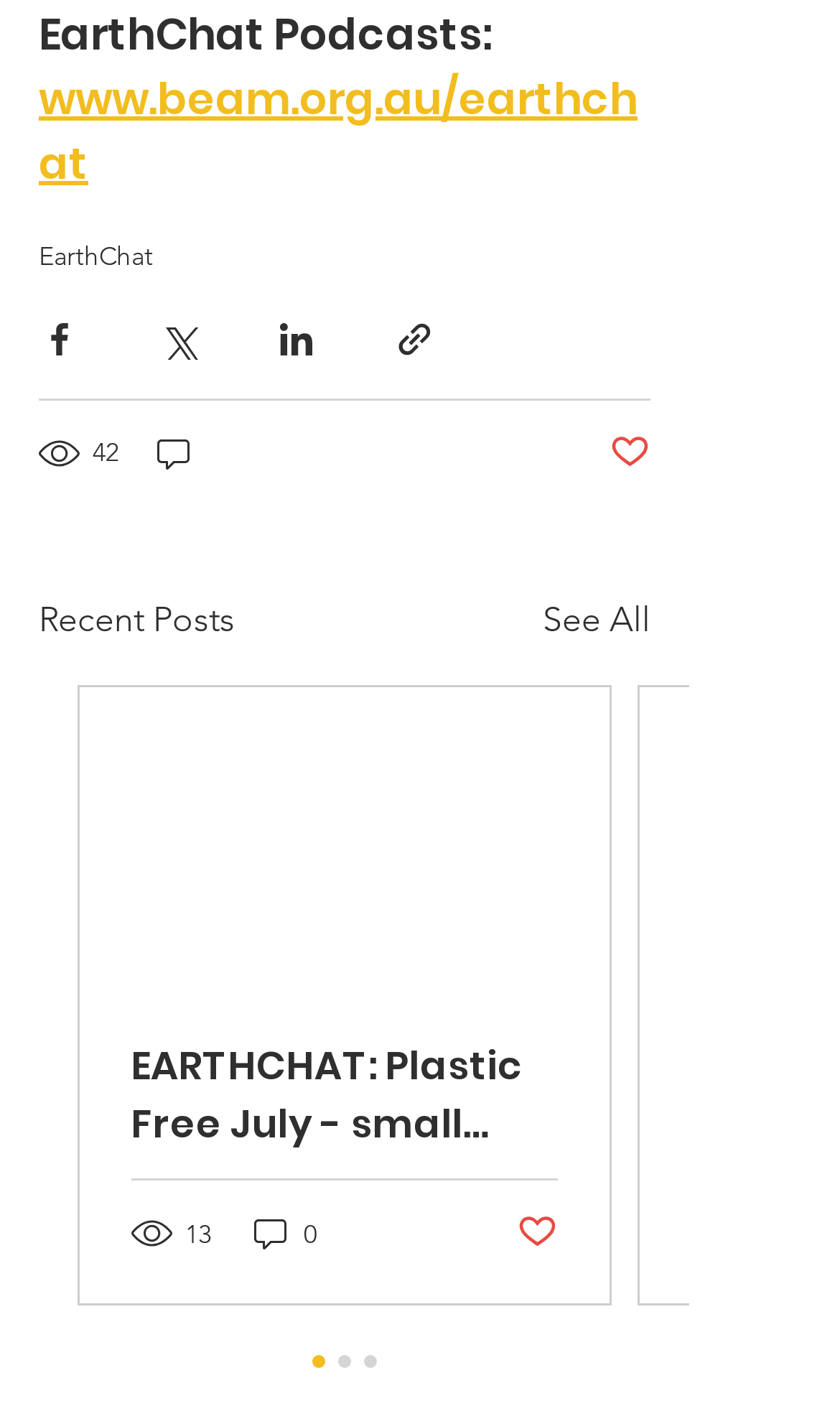Please study the image and answer the question comprehensively:
What is the name of the podcast?

The name of the podcast can be found in the heading element at the top of the webpage, which reads 'EarthChat Podcasts: www.beam.org.au/earthchat'. The link 'EarthChat' is also present below the heading, indicating that it is the name of the podcast.